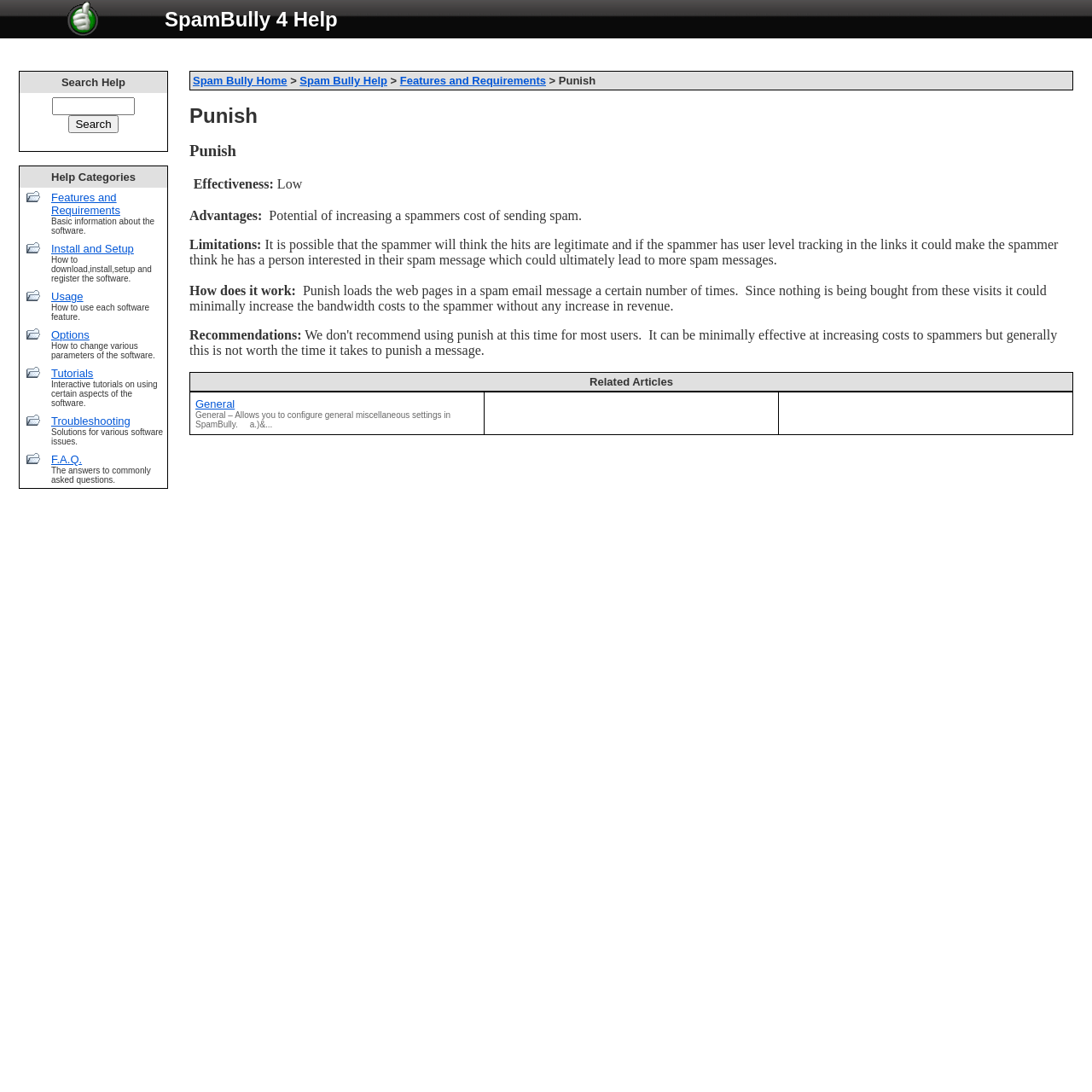What are the limitations of the Punish feature?
Using the image as a reference, answer the question with a short word or phrase.

Spammer may think hits are legitimate